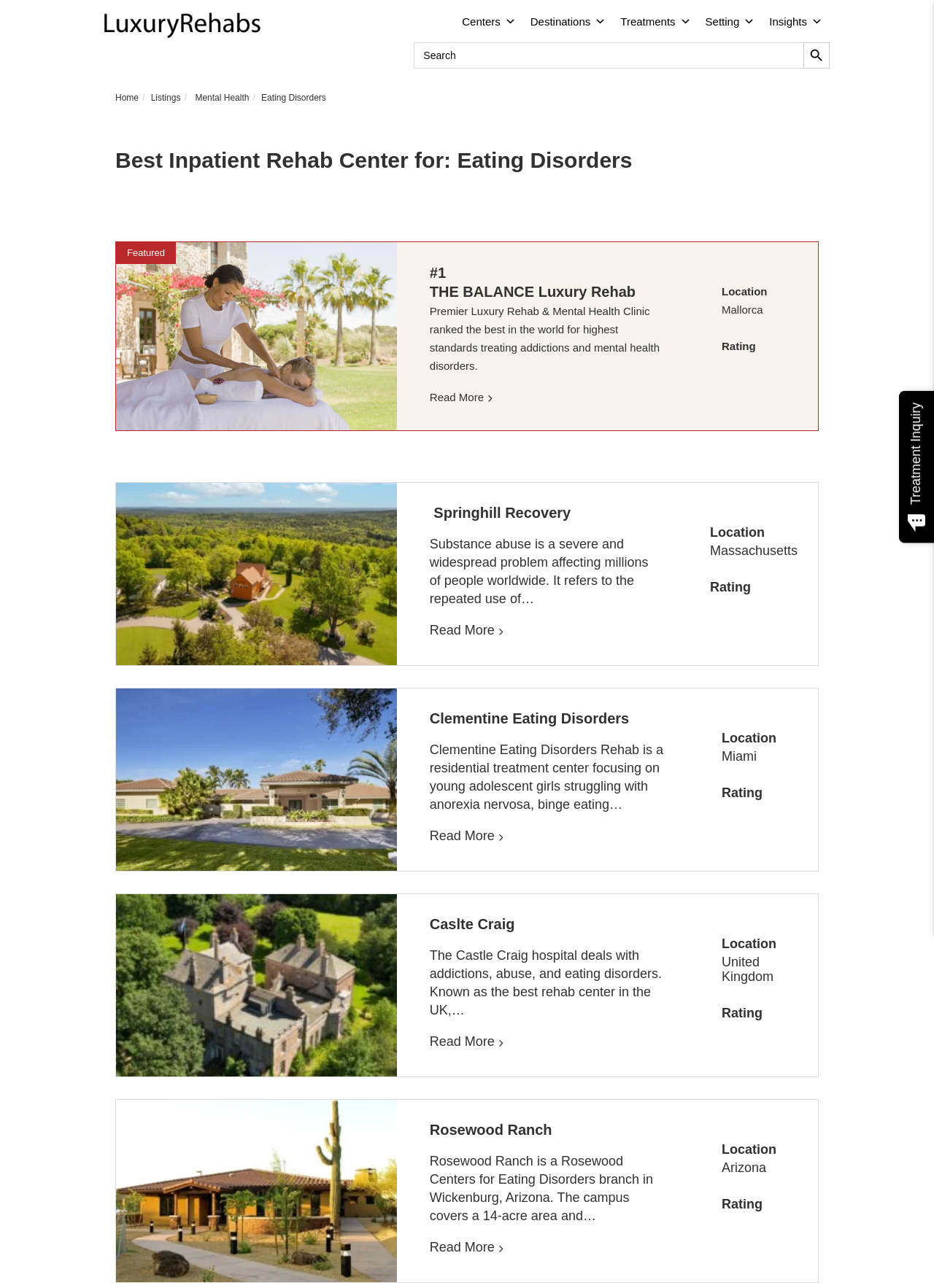Locate the bounding box coordinates of the clickable area to execute the instruction: "Click on the first featured rehab center". Provide the coordinates as four float numbers between 0 and 1, represented as [left, top, right, bottom].

[0.46, 0.206, 0.477, 0.218]